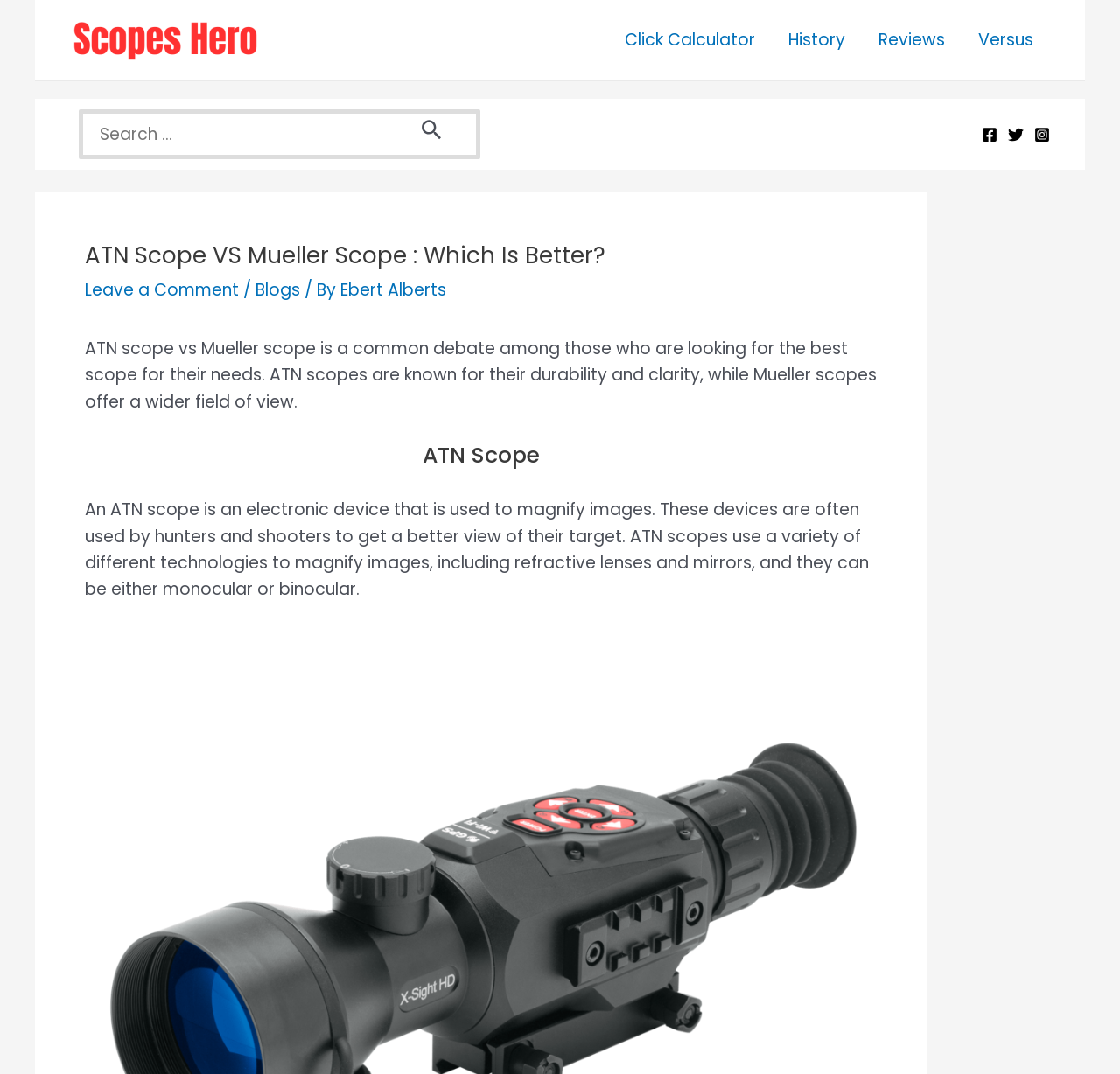Please specify the bounding box coordinates of the element that should be clicked to execute the given instruction: 'Read about ATN Scope'. Ensure the coordinates are four float numbers between 0 and 1, expressed as [left, top, right, bottom].

[0.076, 0.464, 0.776, 0.56]